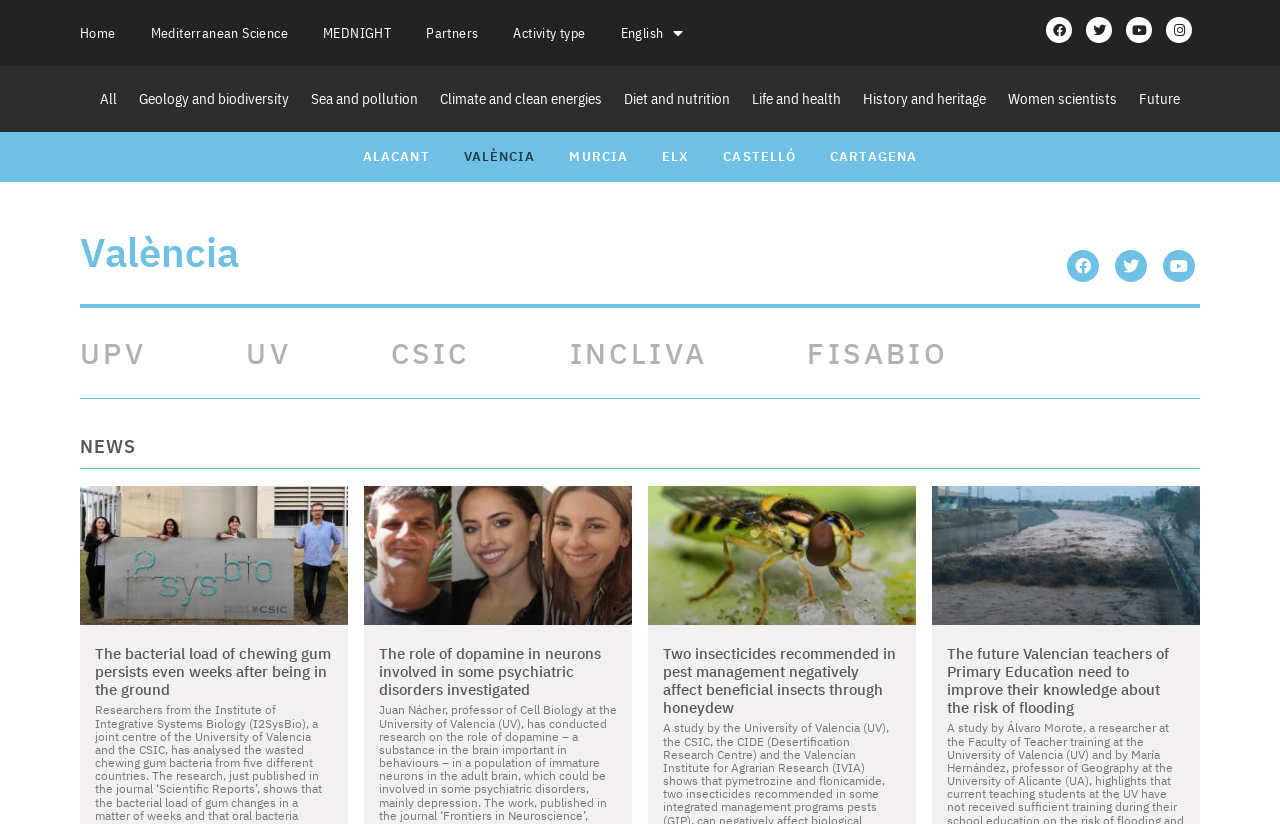Determine the bounding box coordinates of the clickable region to carry out the instruction: "Select English language".

[0.485, 0.012, 0.534, 0.068]